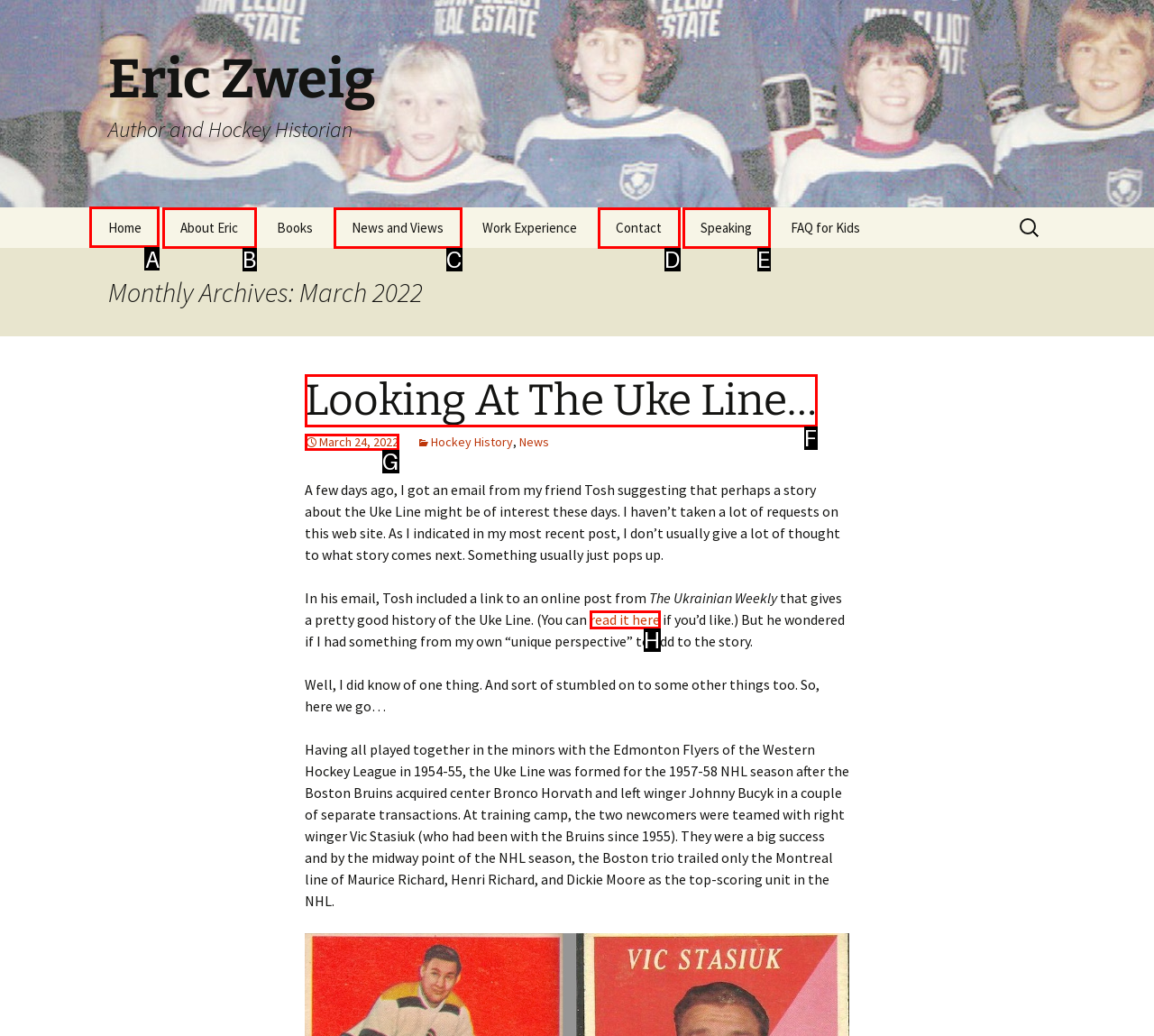Indicate the letter of the UI element that should be clicked to accomplish the task: Go to Home page. Answer with the letter only.

A